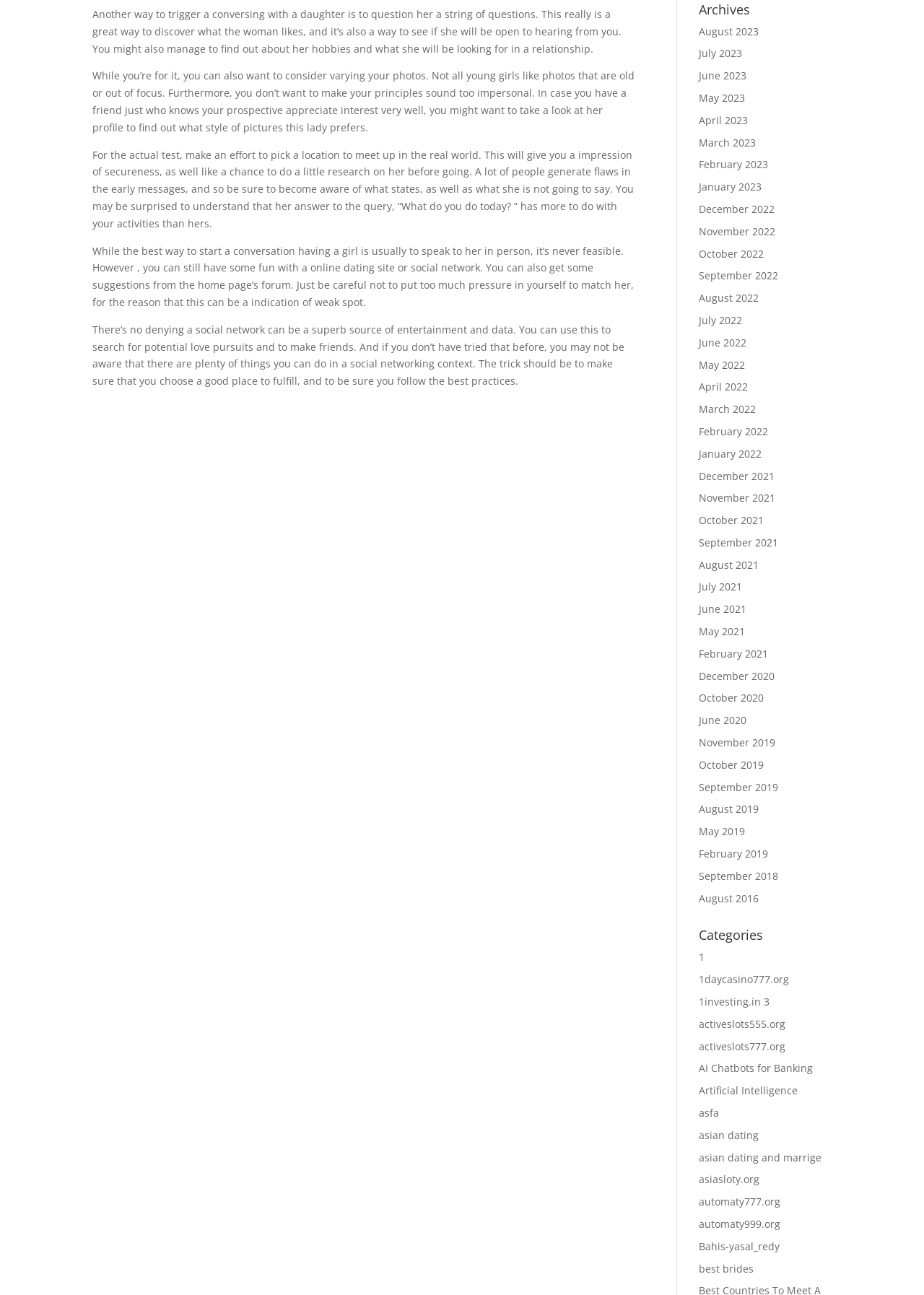Can you find the bounding box coordinates for the UI element given this description: "September 2022"? Provide the coordinates as four float numbers between 0 and 1: [left, top, right, bottom].

[0.756, 0.208, 0.842, 0.218]